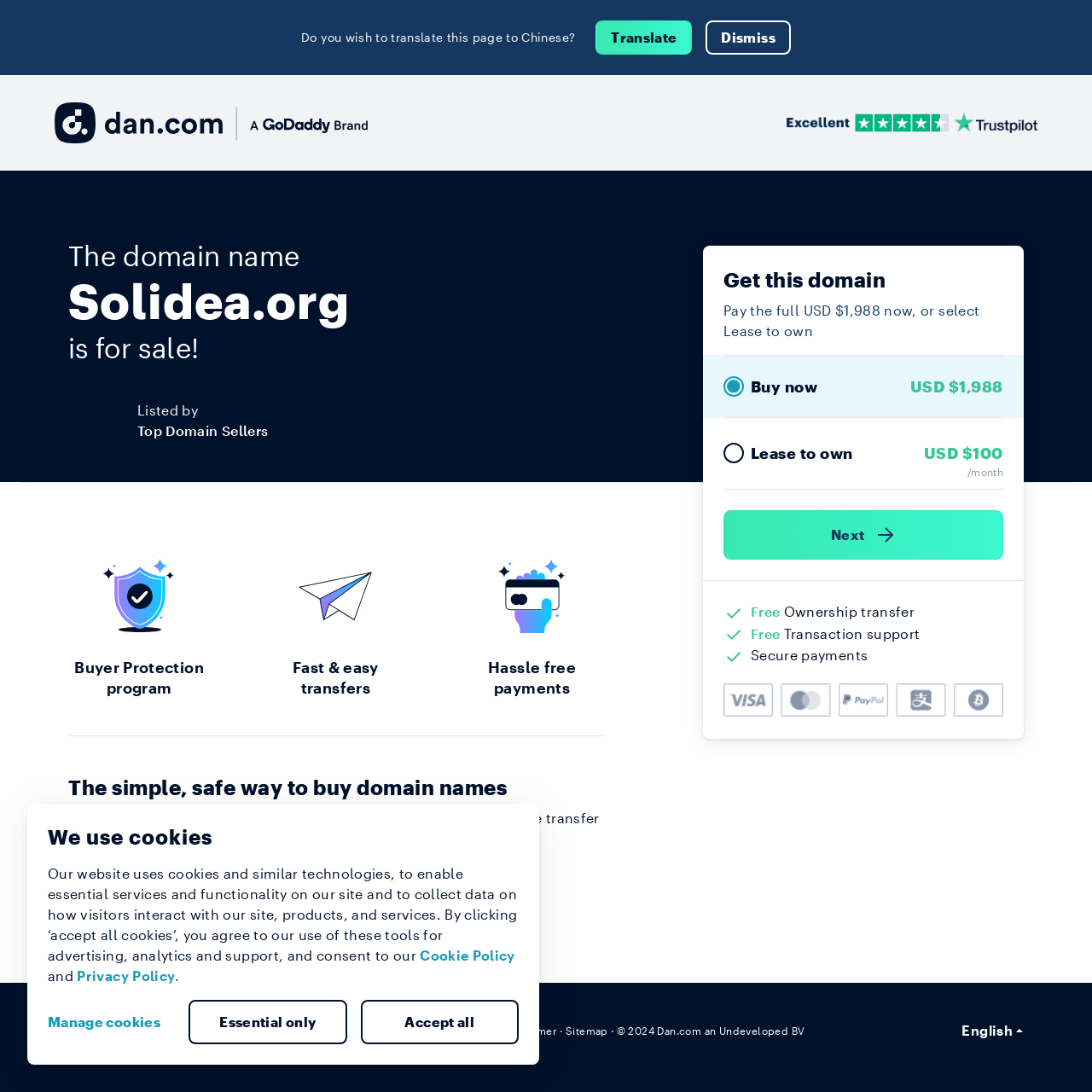What is the alternative to buying the domain now?
Look at the webpage screenshot and answer the question with a detailed explanation.

The webpage offers an alternative to buying the domain name immediately, which is to lease it to own, with a monthly payment of USD $100.